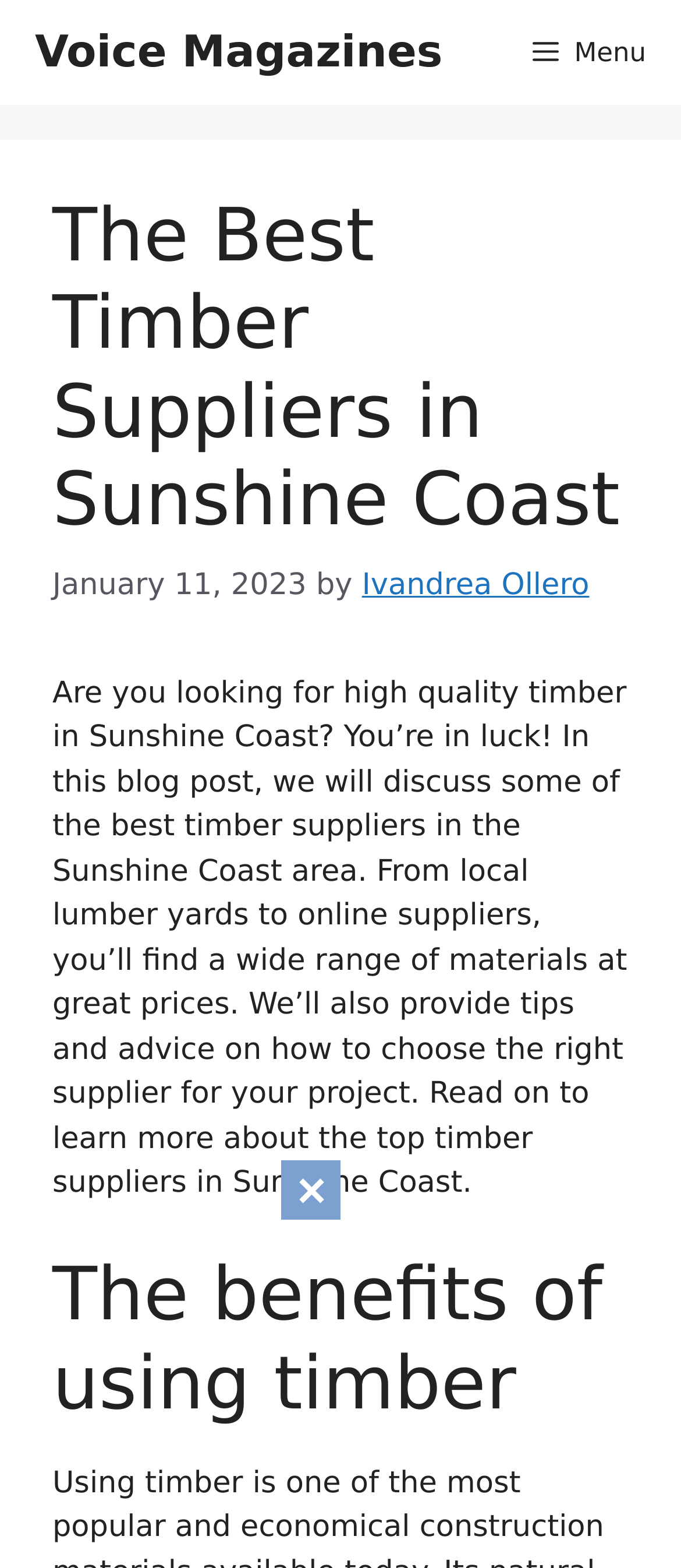Based on the element description: "Menu", identify the UI element and provide its bounding box coordinates. Use four float numbers between 0 and 1, [left, top, right, bottom].

[0.73, 0.0, 1.0, 0.067]